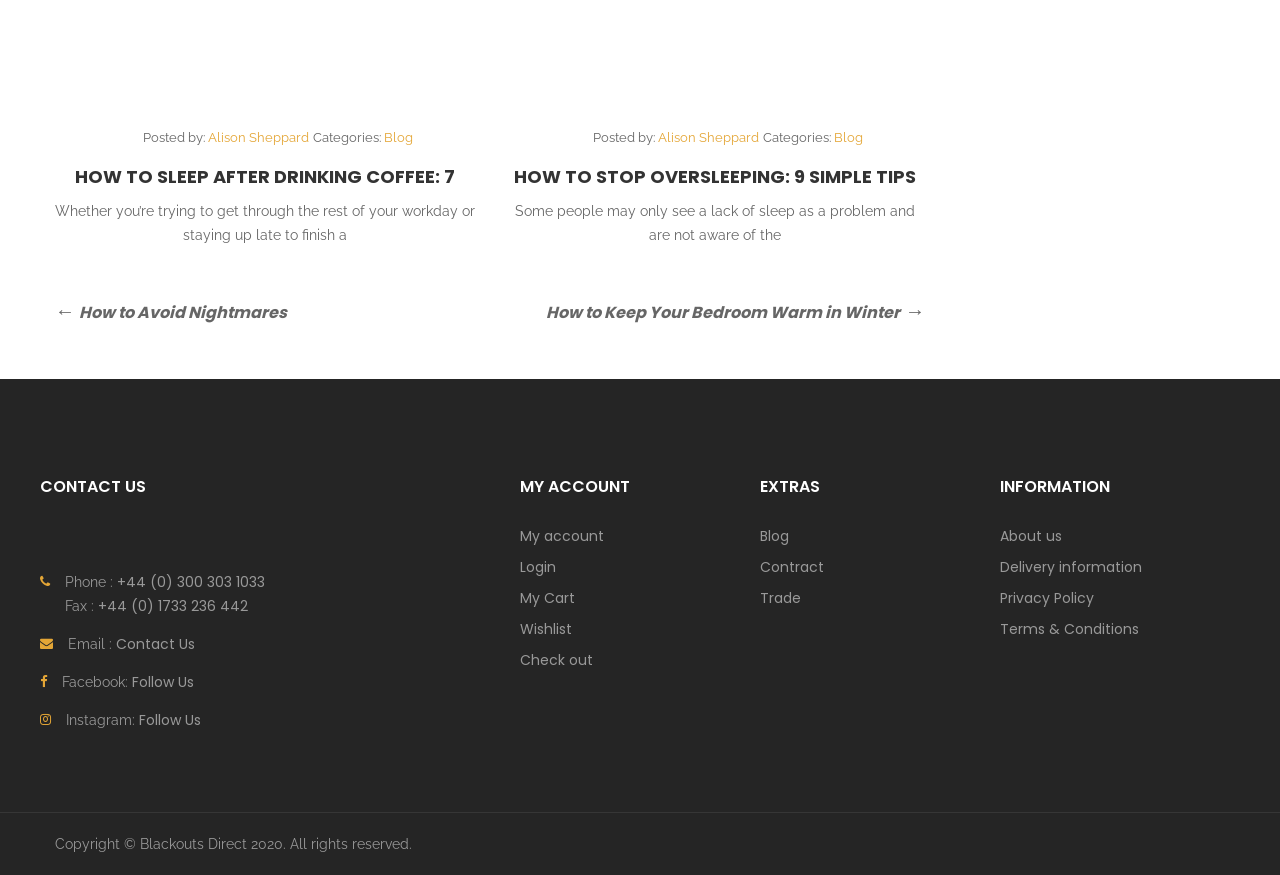Pinpoint the bounding box coordinates for the area that should be clicked to perform the following instruction: "Follow on Facebook".

[0.103, 0.768, 0.152, 0.791]